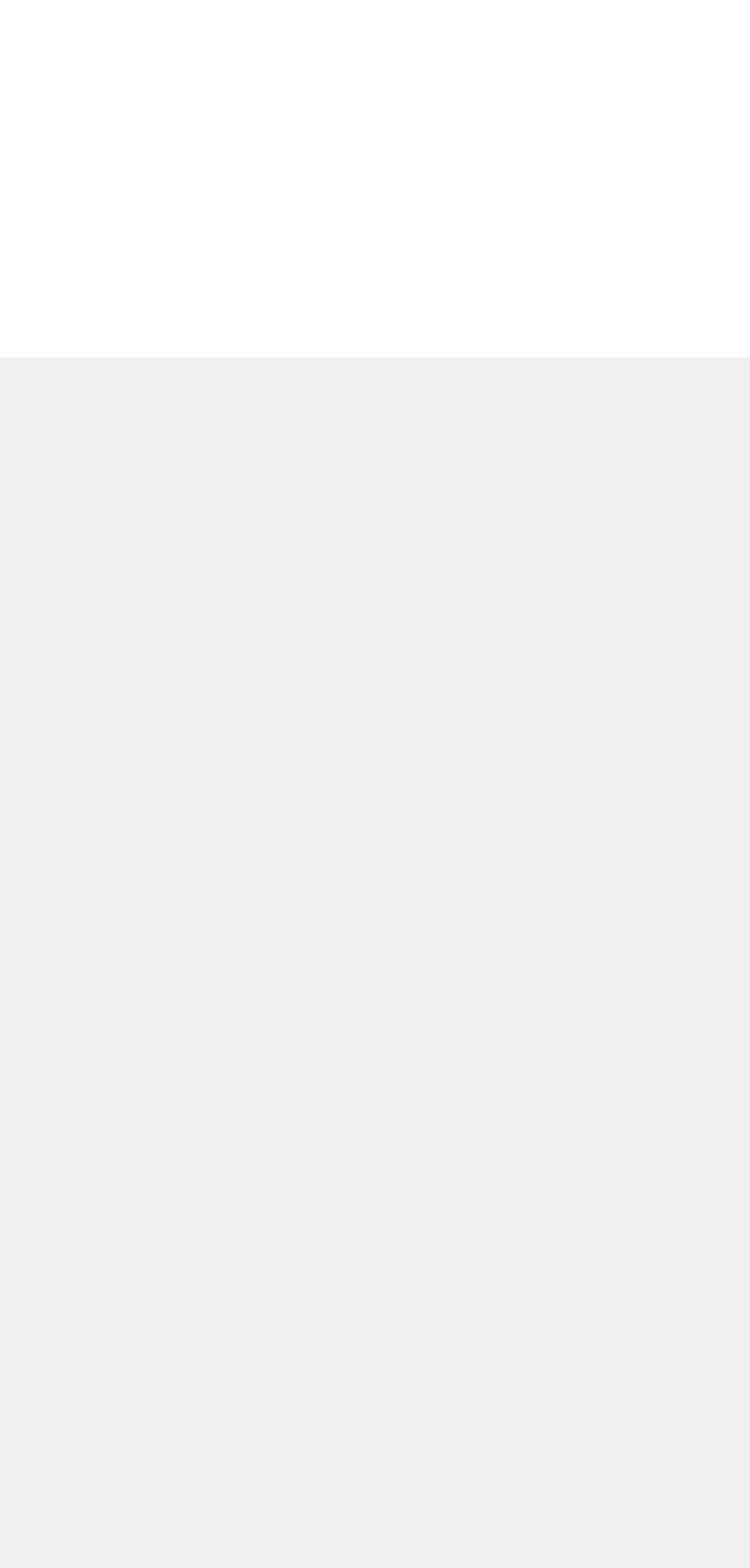Analyze the image and provide a detailed answer to the question: What is the company name?

The company name can be found in the heading element 'TaxPros911.com' and also in the link element 'Tax-Pros911' which suggests that the company name is TaxPros911.